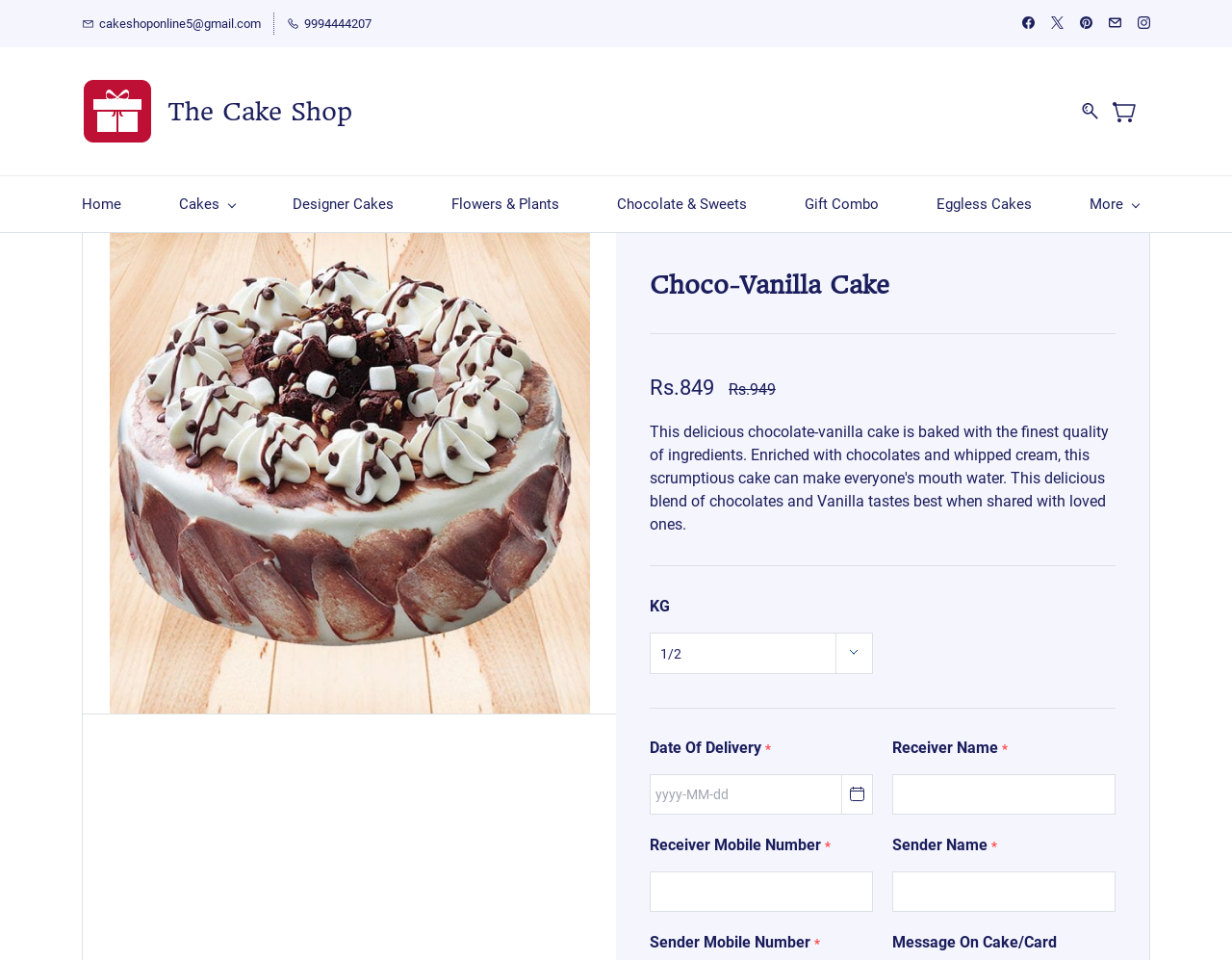Respond to the question below with a concise word or phrase:
What is the price of the Choco-Vanilla Cake?

Rs.849